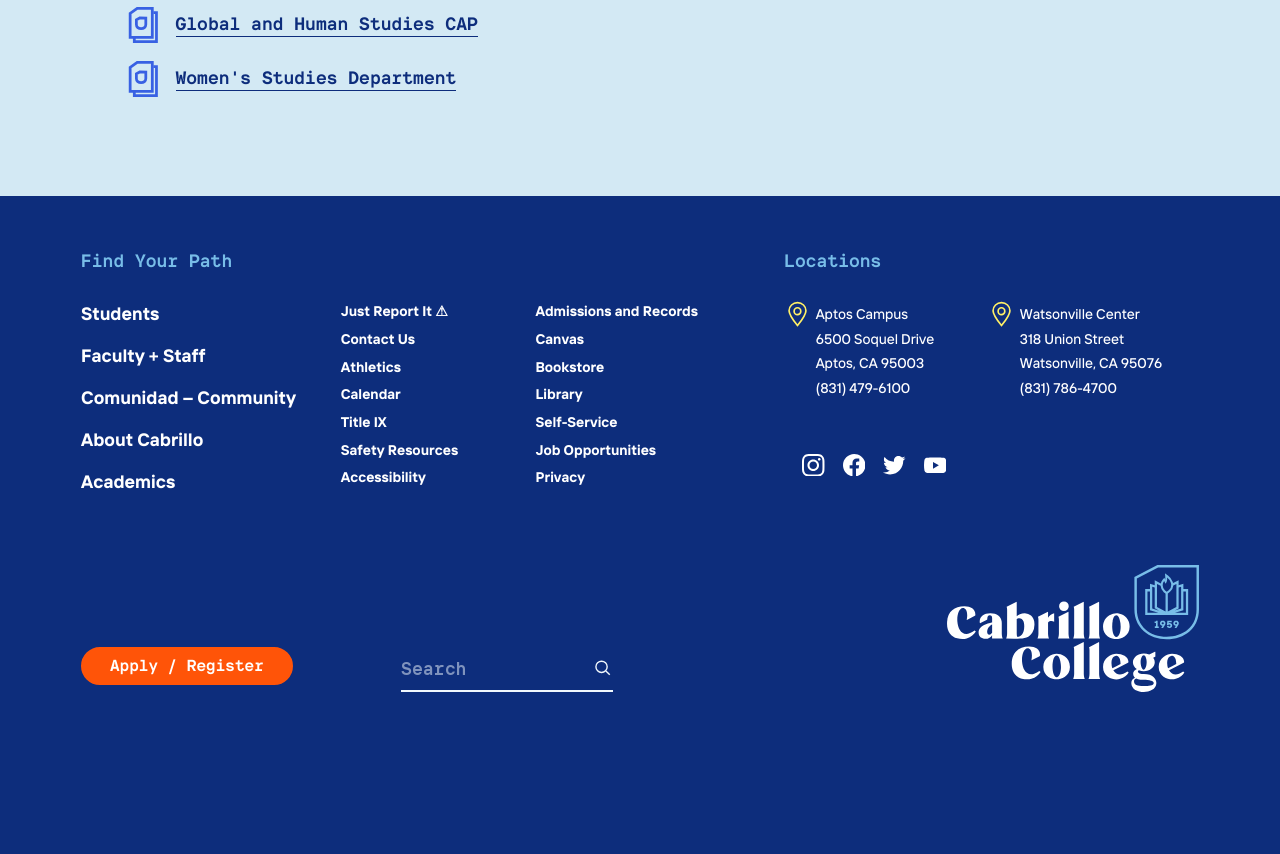Find the bounding box coordinates of the clickable region needed to perform the following instruction: "Visit the 'About Cabrillo' page". The coordinates should be provided as four float numbers between 0 and 1, i.e., [left, top, right, bottom].

[0.063, 0.5, 0.266, 0.528]